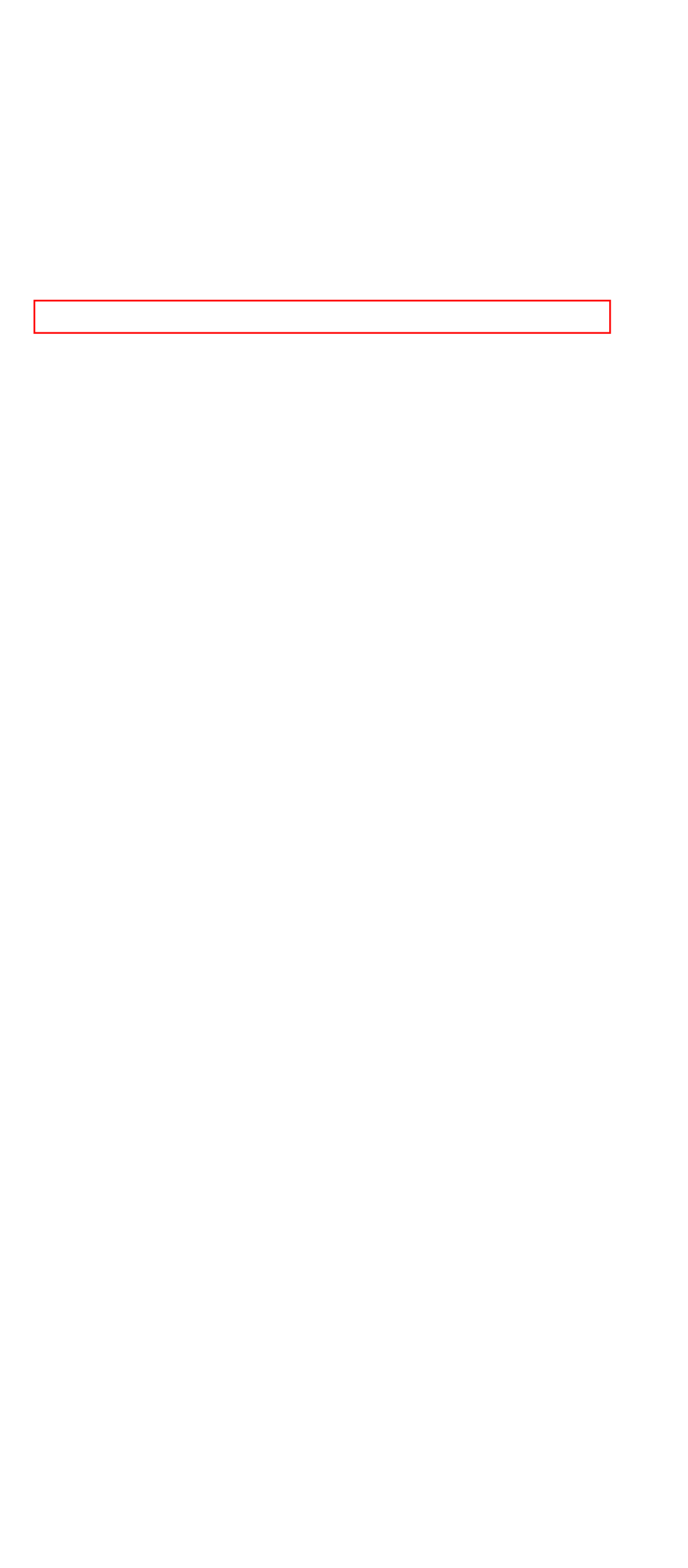Look at the screenshot of a webpage where a red bounding box surrounds a UI element. Your task is to select the best-matching webpage description for the new webpage after you click the element within the bounding box. The available options are:
A. Collecting Strategies | CoinWeek: Rare Coin, Currency, and Bullion News for Collectors
B. Stack’s Bowers Galleries Sets Record for Most Valuable Modern U.S. Coin
C. coin collecting | CoinWeek: Rare Coin, Currency, and Bullion News for Collectors
D. CAC and the Appearance Rarity of Dahlonega and Charlotte Half Eagles
E. 1926 Indian Head Quarter Eagle : History & Value | CoinWeek
F. Upcoming Live Online Auctions - Daniel Frank Sedwick, LLC
G. 1870-S Three-Dollar Gold Coin : History & Value | CoinWeek
H. WingsCoins.com is for sale | HugeDomains

F